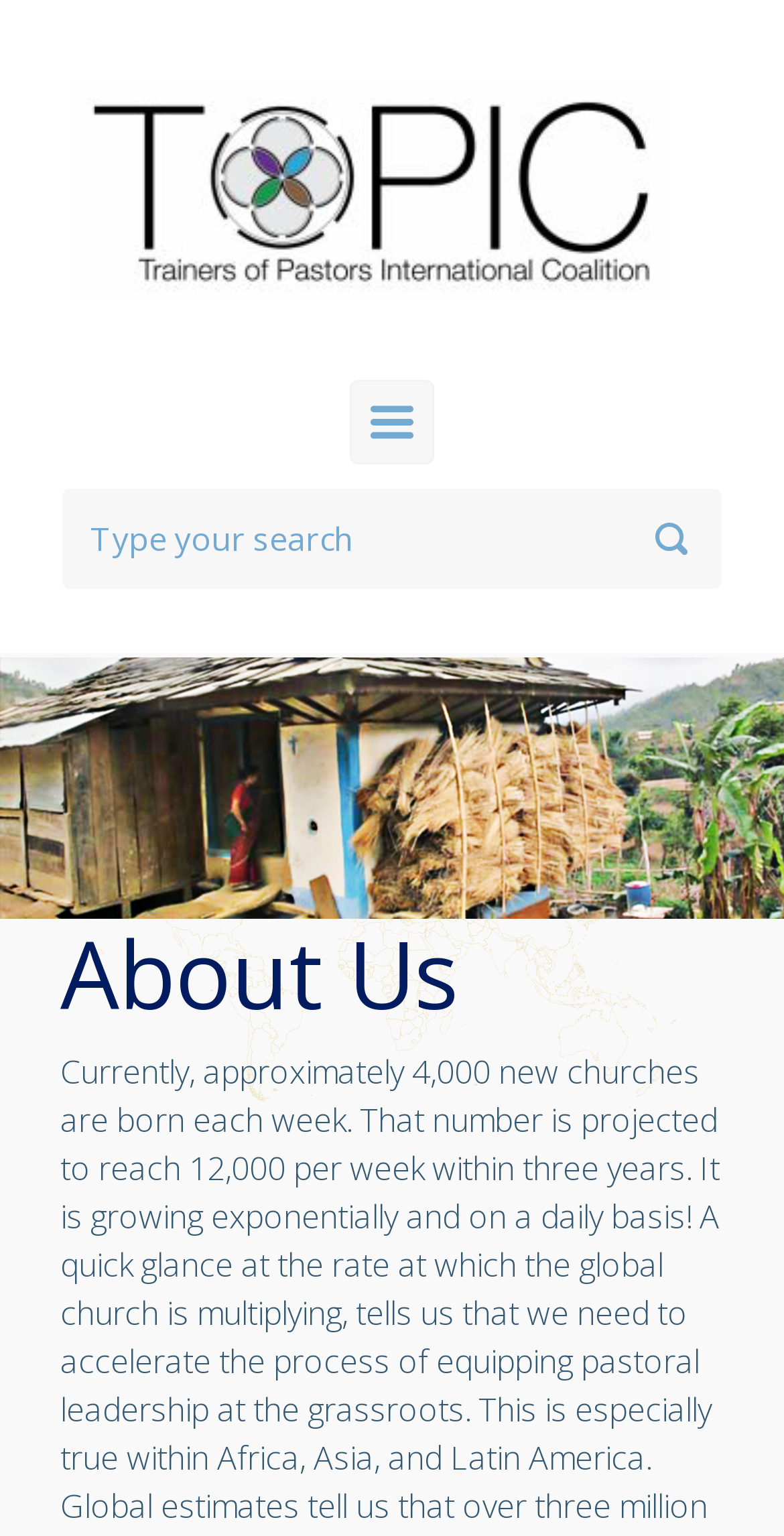Consider the image and give a detailed and elaborate answer to the question: 
What is the function of the textbox?

The textbox element has a label 'Search' and is not required, suggesting that it is used for searching purposes, allowing users to input keywords or phrases to find relevant information on the webpage.